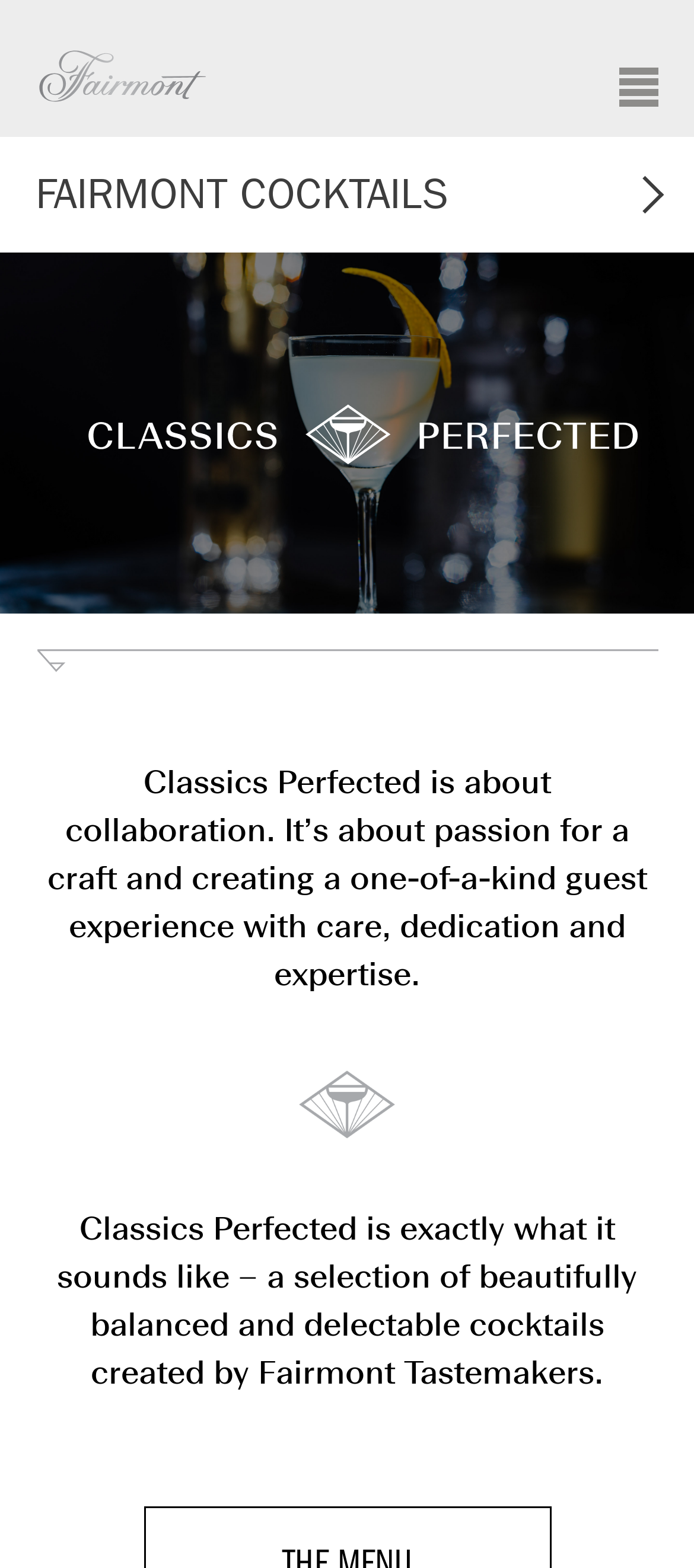Present a detailed account of what is displayed on the webpage.

The webpage is titled "Fairmont Cocktails" and features a prominent heading with the same title at the top center of the page. Below the title, there are two links, one to "Fairmont.com" on the top left and another on the top right with no text. 

The main content of the page is divided into two sections. The first section is a heading that describes "Classics Perfected" as a collaboration of passion, care, and expertise to create a unique guest experience. This heading is located at the top half of the page, spanning almost the entire width.

Below this heading, there is an image that takes up about a quarter of the page's width, positioned slightly to the right of center. 

The second section is another heading that explains "Classics Perfected" as a selection of beautifully balanced and delectable cocktails created by Fairmont Tastemakers. This heading is located at the bottom half of the page, also spanning almost the entire width.